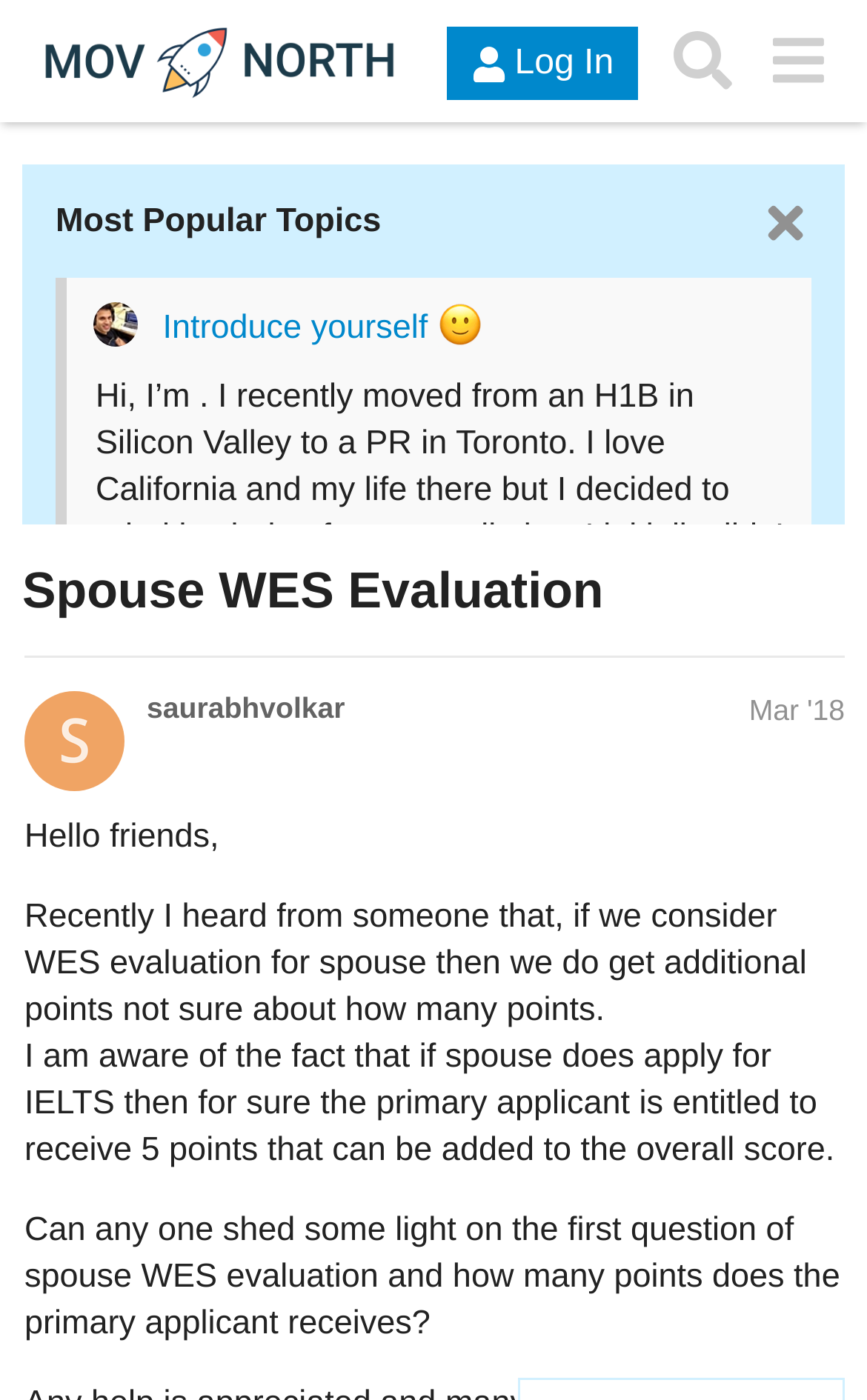Determine the bounding box coordinates of the element that should be clicked to execute the following command: "Search for topics".

[0.755, 0.01, 0.865, 0.077]